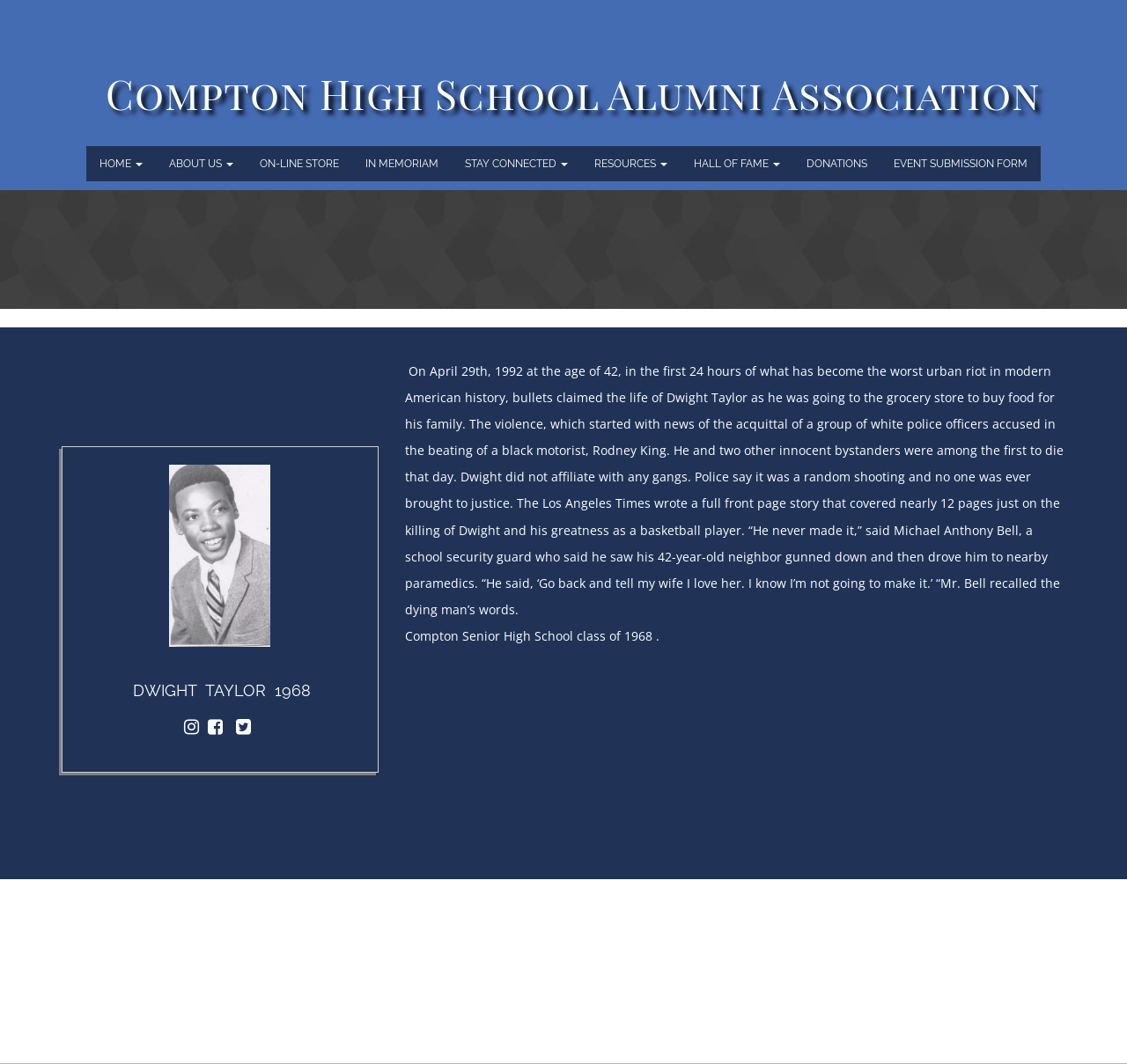Locate the bounding box coordinates of the clickable region to complete the following instruction: "Go to the ON-LINE STORE."

[0.219, 0.137, 0.312, 0.17]